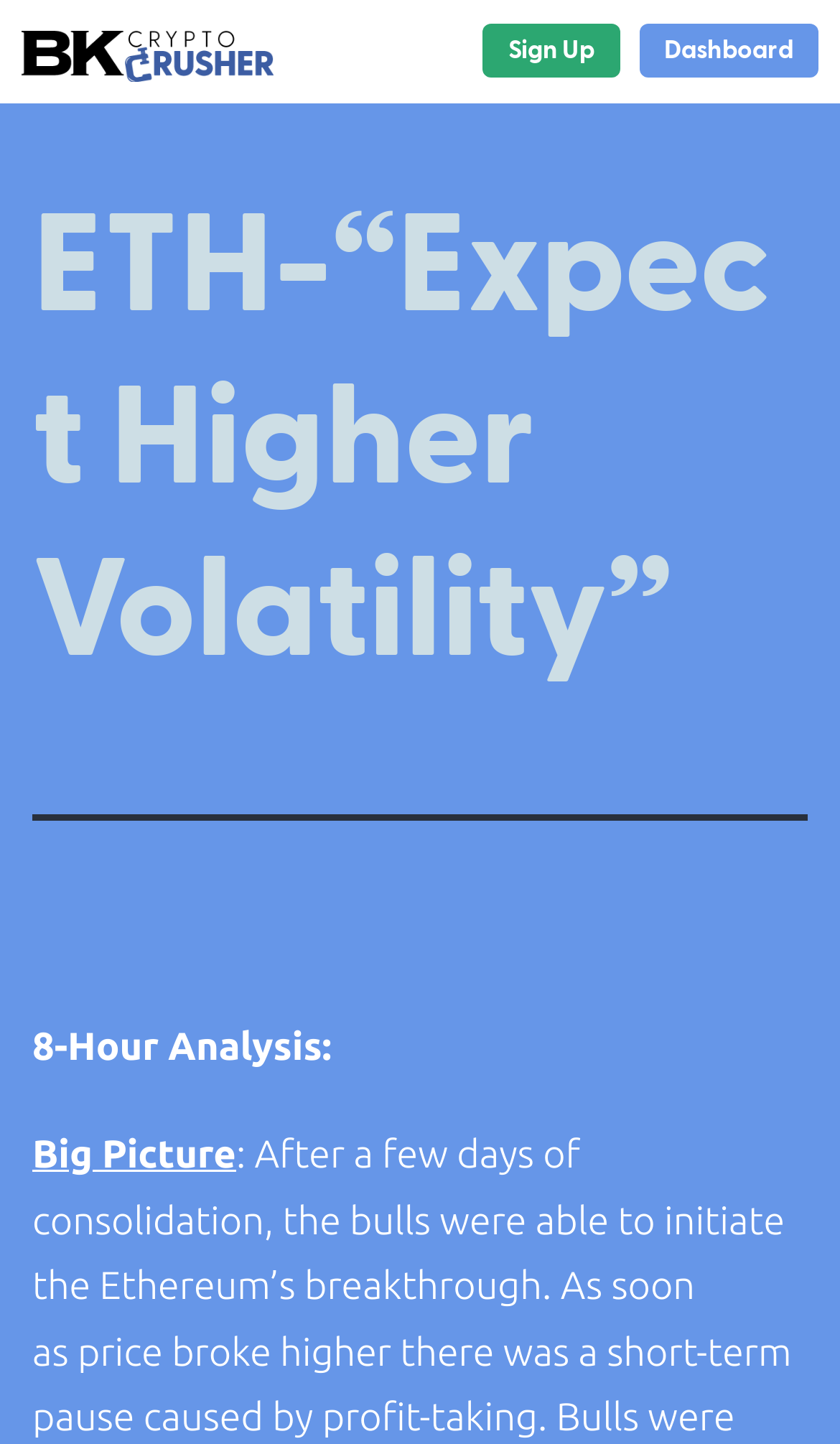Give a concise answer using only one word or phrase for this question:
What type of analysis is presented?

8-Hour Analysis